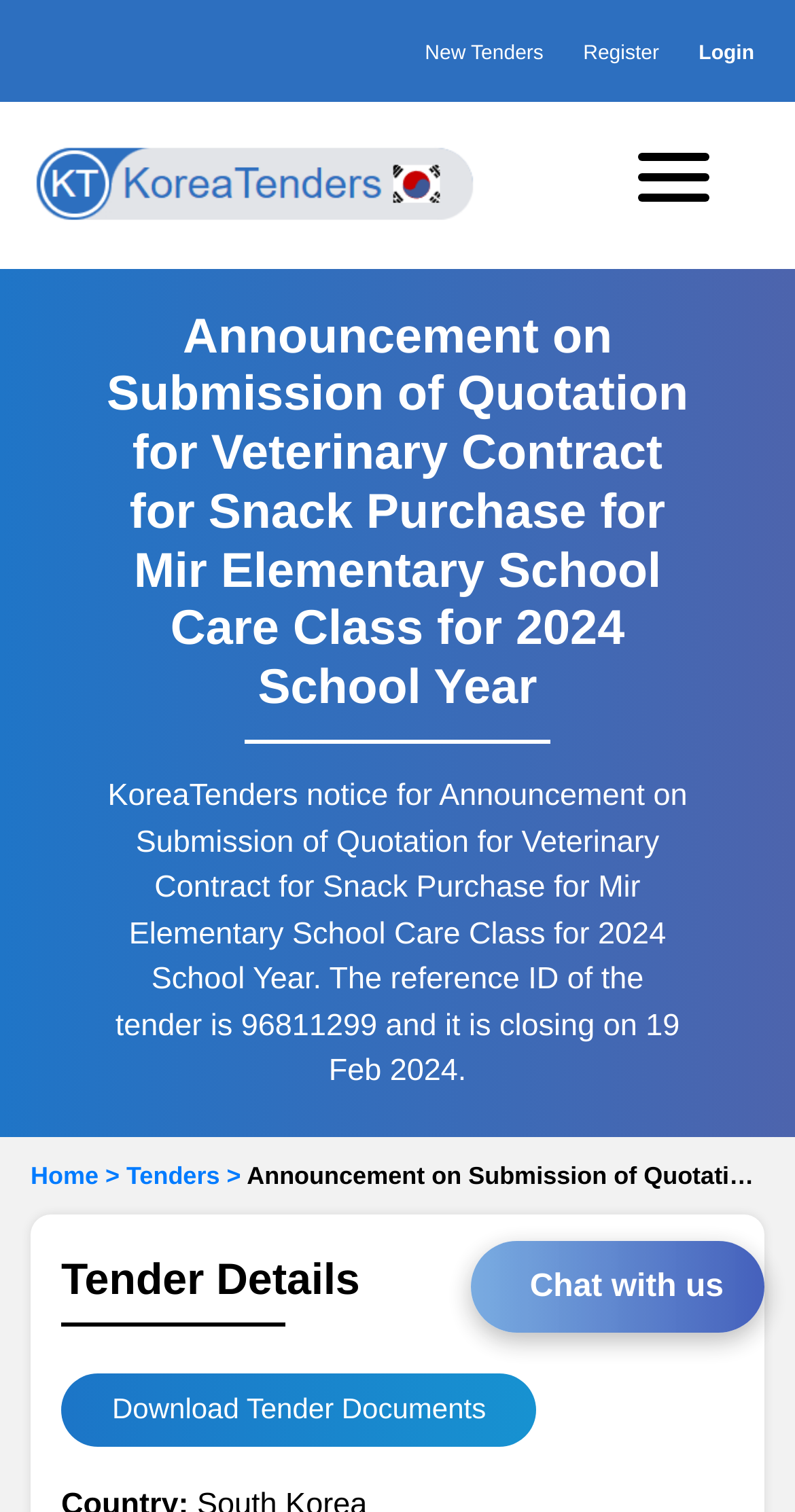Determine the bounding box coordinates of the section to be clicked to follow the instruction: "Login to the system". The coordinates should be given as four float numbers between 0 and 1, formatted as [left, top, right, bottom].

[0.866, 0.028, 0.949, 0.043]